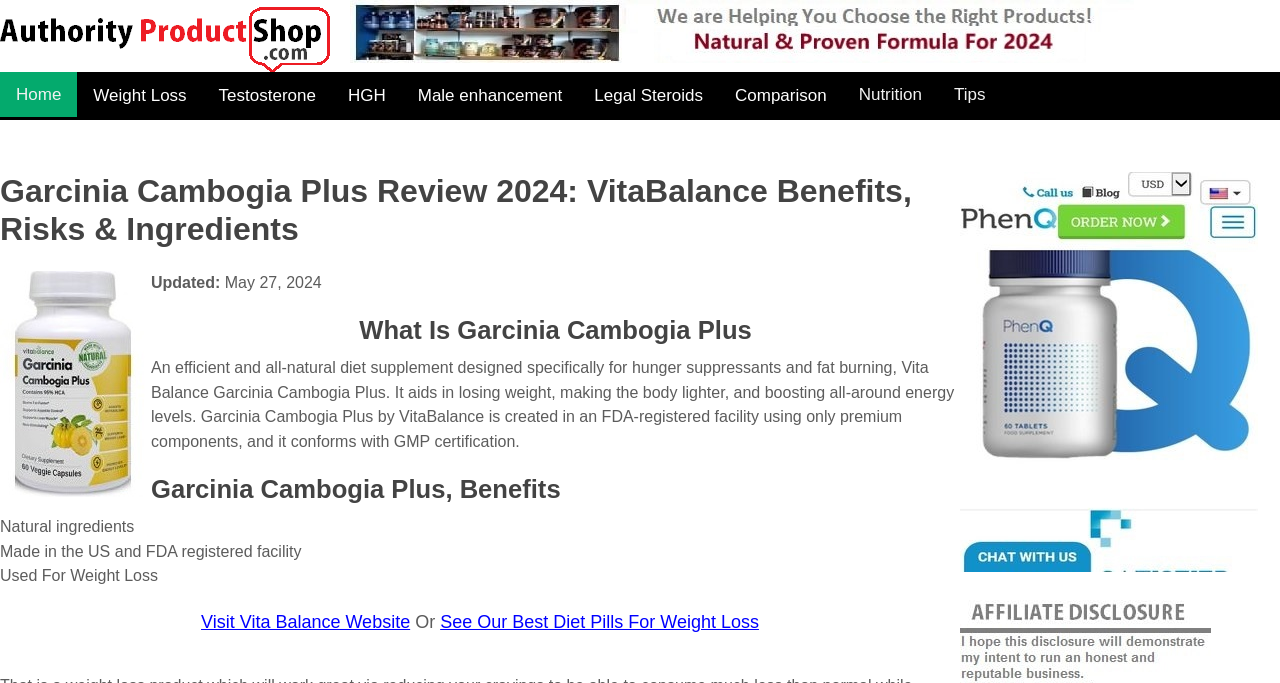Determine the bounding box coordinates of the section I need to click to execute the following instruction: "Visit the Vita Balance Website". Provide the coordinates as four float numbers between 0 and 1, i.e., [left, top, right, bottom].

[0.157, 0.896, 0.32, 0.925]